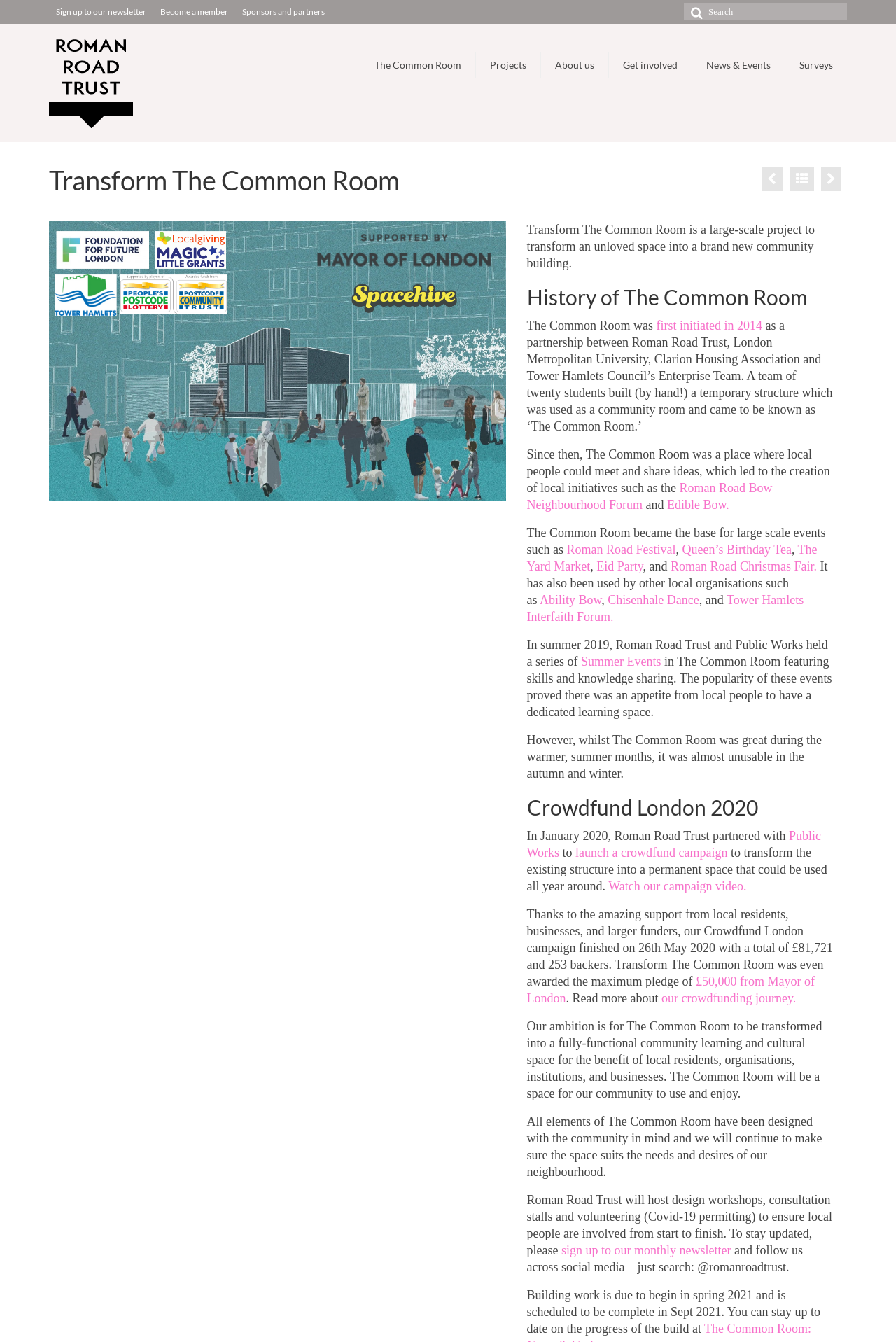Please locate the clickable area by providing the bounding box coordinates to follow this instruction: "Contact Us".

None